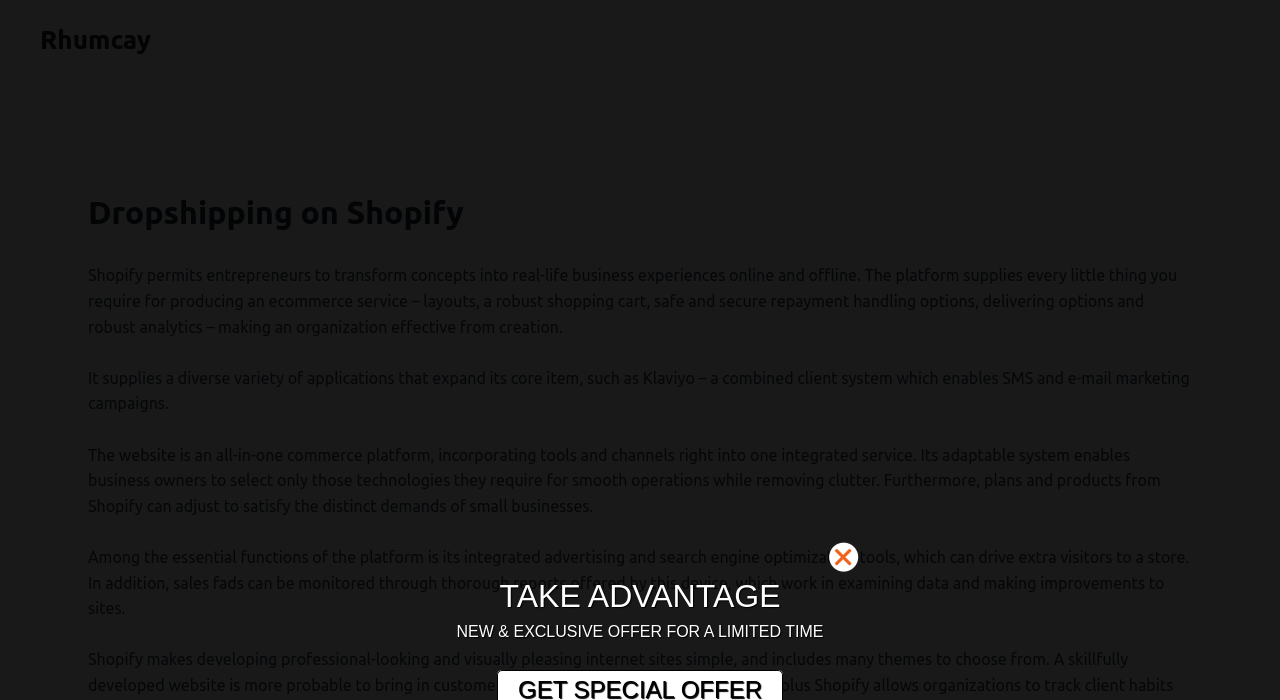Highlight the bounding box of the UI element that corresponds to this description: "parent_node: TAKE ADVANTAGE".

[0.648, 0.774, 0.68, 0.834]